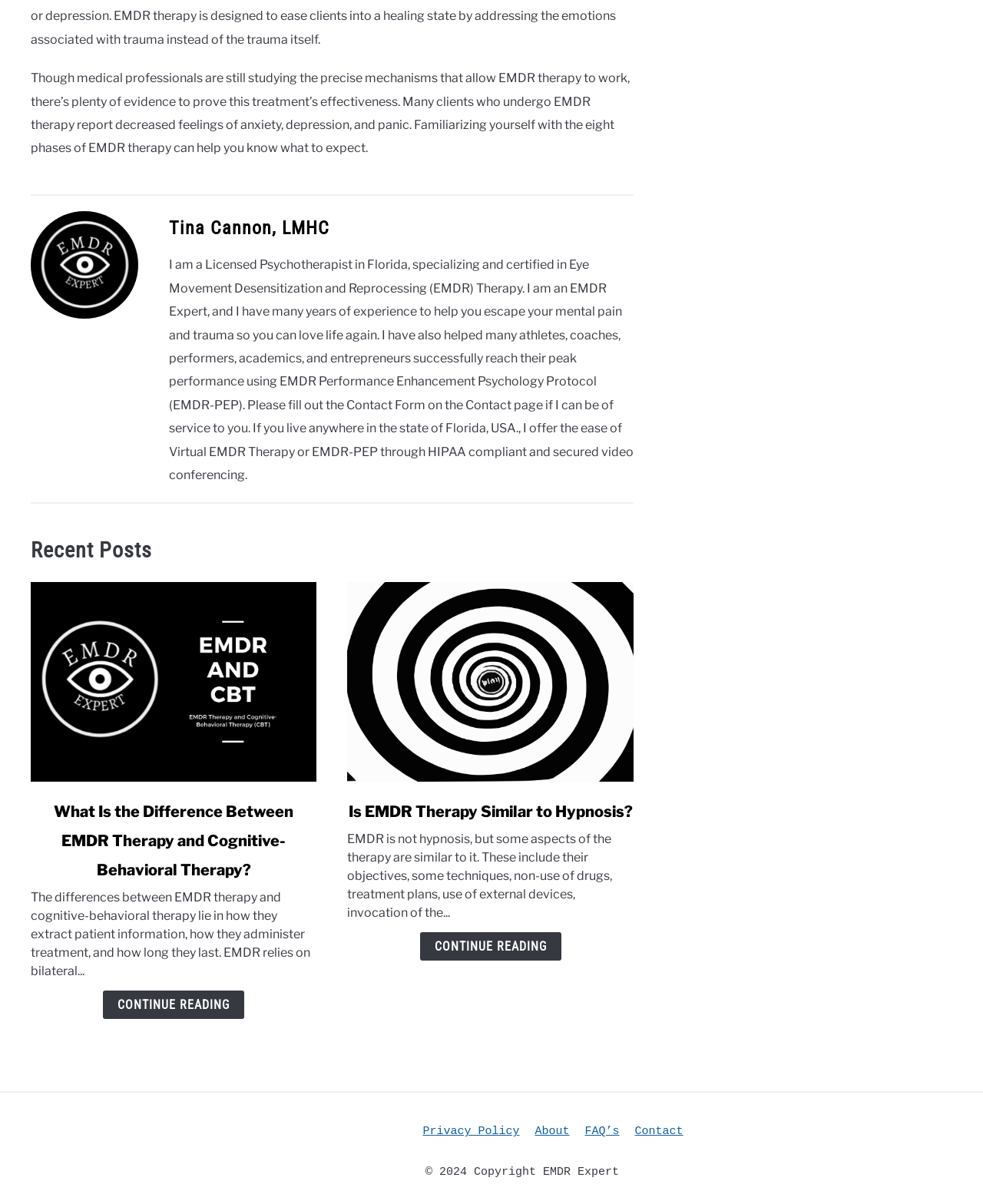Please identify the bounding box coordinates of the clickable element to fulfill the following instruction: "read about the author". The coordinates should be four float numbers between 0 and 1, i.e., [left, top, right, bottom].

[0.172, 0.18, 0.335, 0.198]